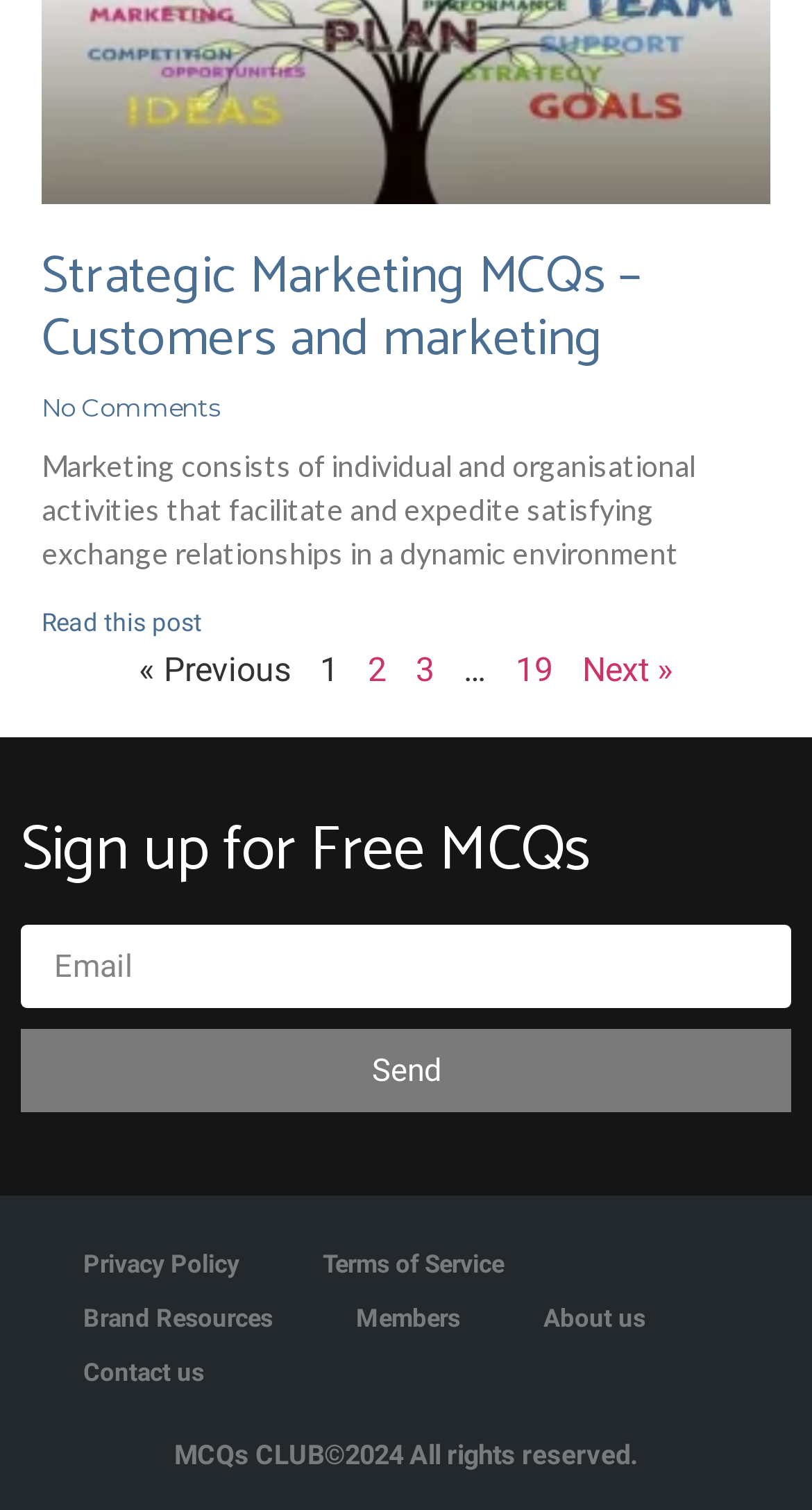Please locate the clickable area by providing the bounding box coordinates to follow this instruction: "Go to Page 2".

[0.453, 0.431, 0.476, 0.457]